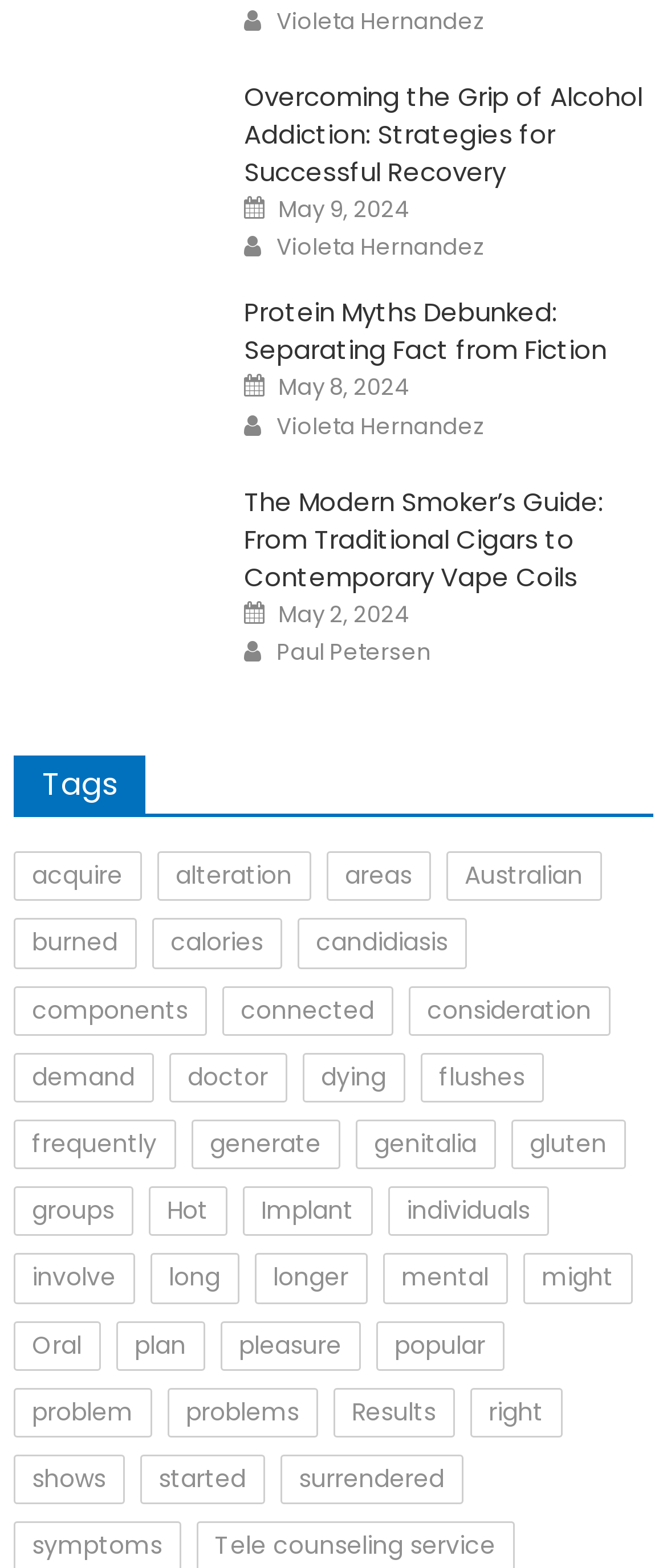Provide the bounding box coordinates for the specified HTML element described in this description: "Violeta Hernandez". The coordinates should be four float numbers ranging from 0 to 1, in the format [left, top, right, bottom].

[0.414, 0.262, 0.727, 0.282]